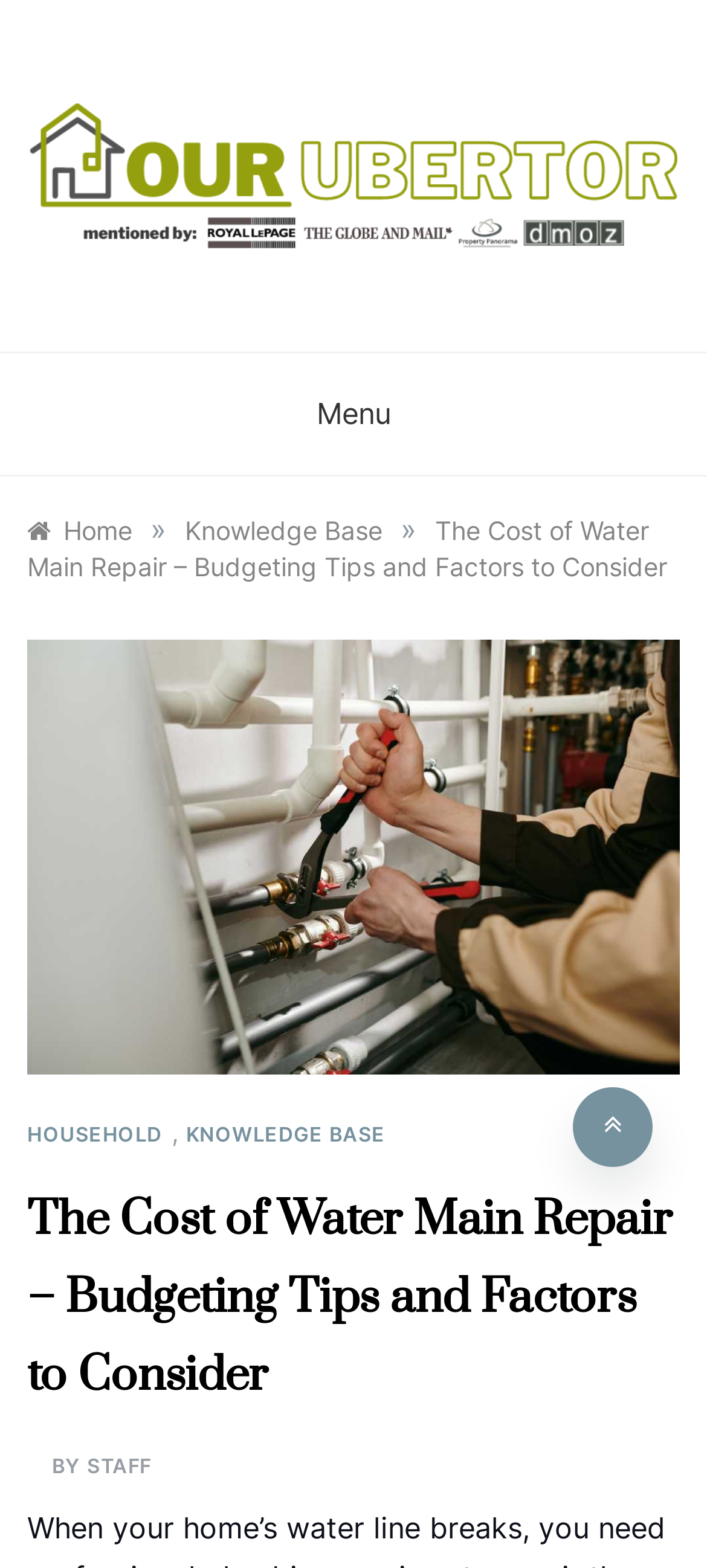What is the category of the article?
Based on the image, respond with a single word or phrase.

HOUSEHOLD